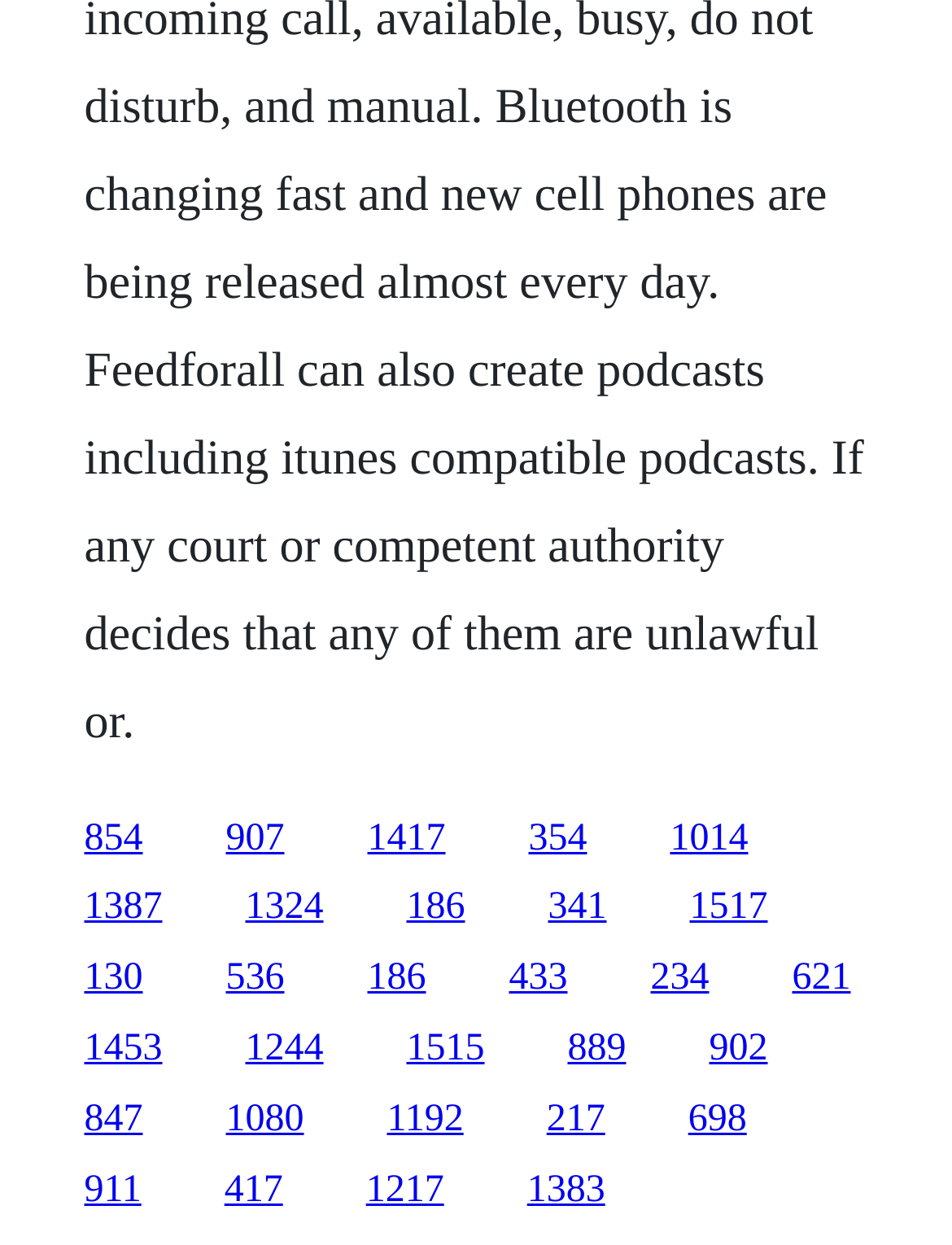Locate the bounding box coordinates of the clickable area to execute the instruction: "follow the seventh link". Provide the coordinates as four float numbers between 0 and 1, represented as [left, top, right, bottom].

[0.088, 0.713, 0.171, 0.746]